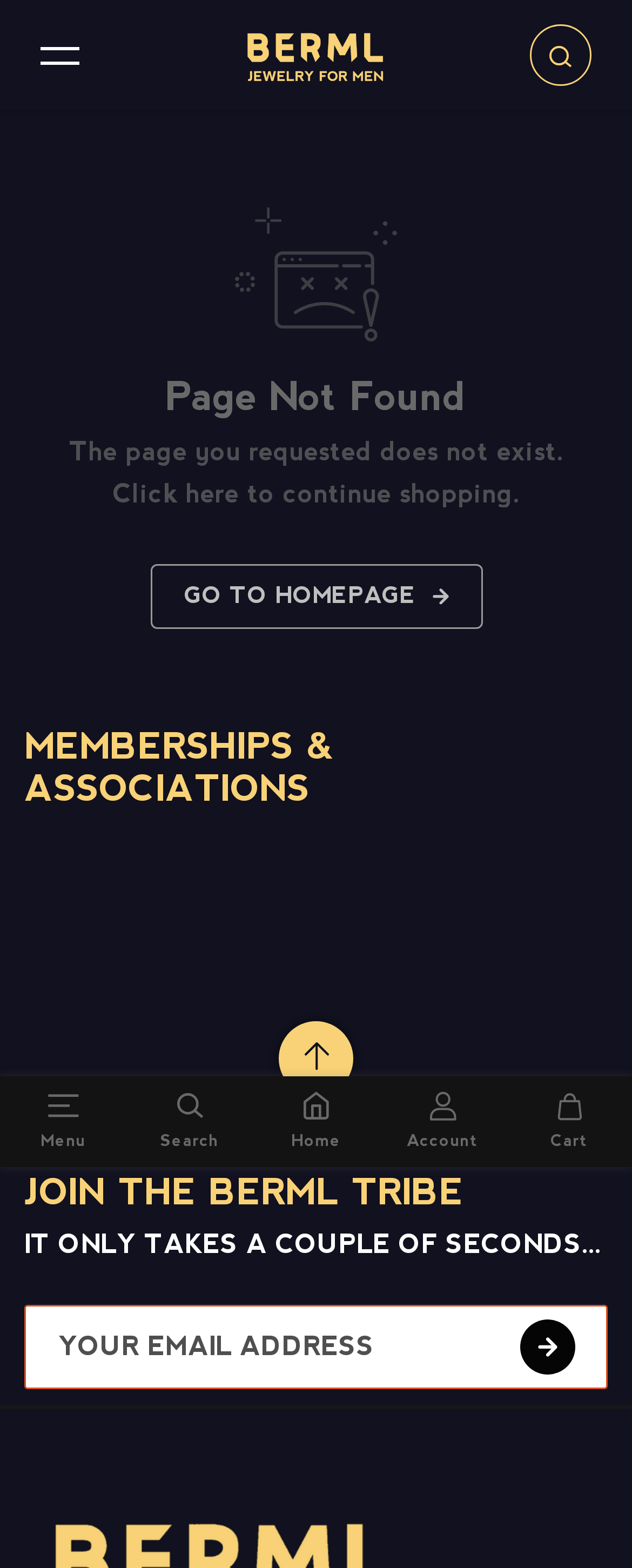Examine the image carefully and respond to the question with a detailed answer: 
What is the current page status?

The current page status is 404 Not Found, which means the requested page does not exist. This is indicated by the heading 'Page Not Found' and the text 'The page you requested does not exist.'